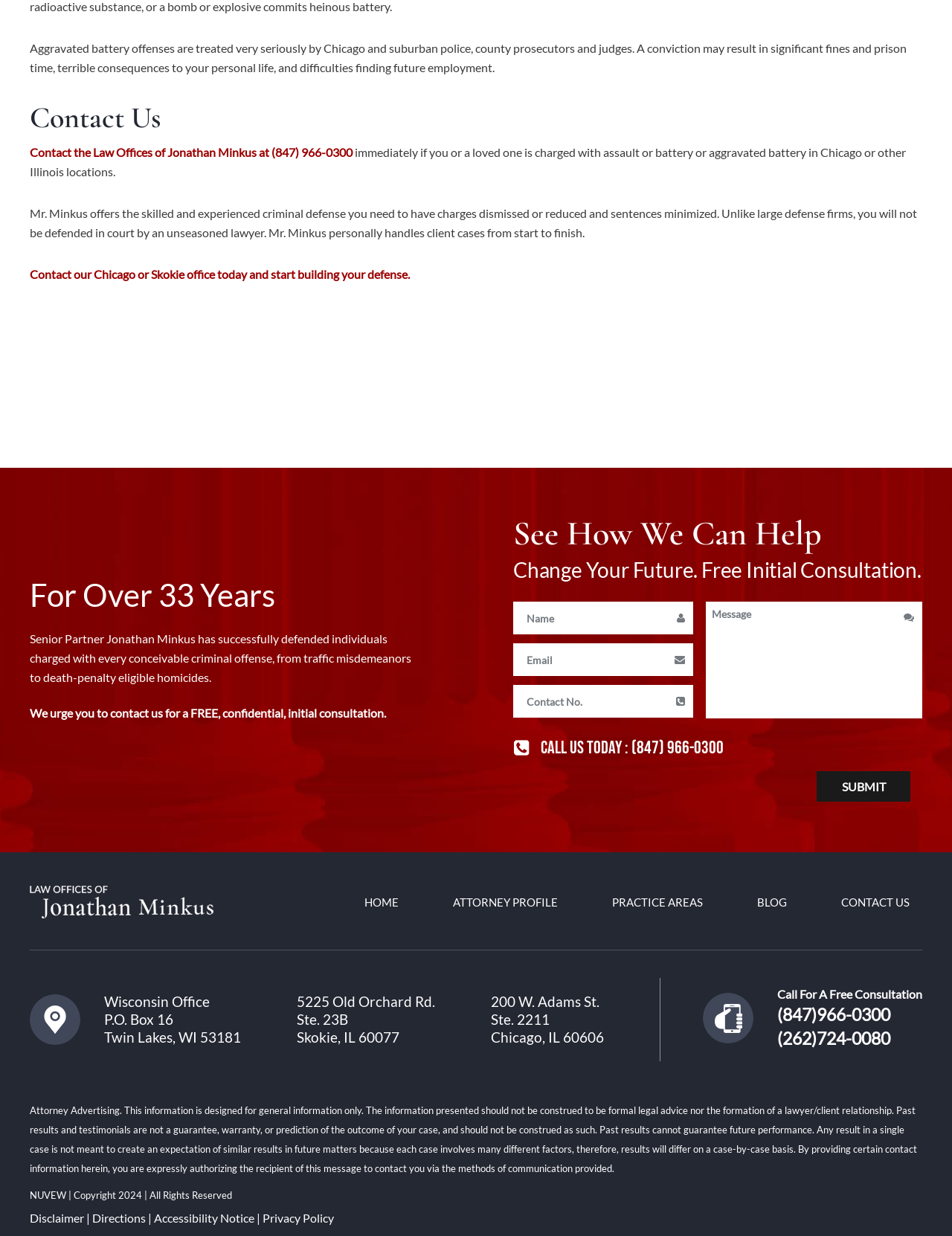Using the information in the image, could you please answer the following question in detail:
What is the purpose of contacting the Law Offices of Jonathan Minkus?

I inferred this by reading the various StaticText elements that mention criminal defense and the need to contact the Law Offices of Jonathan Minkus for help with criminal cases.